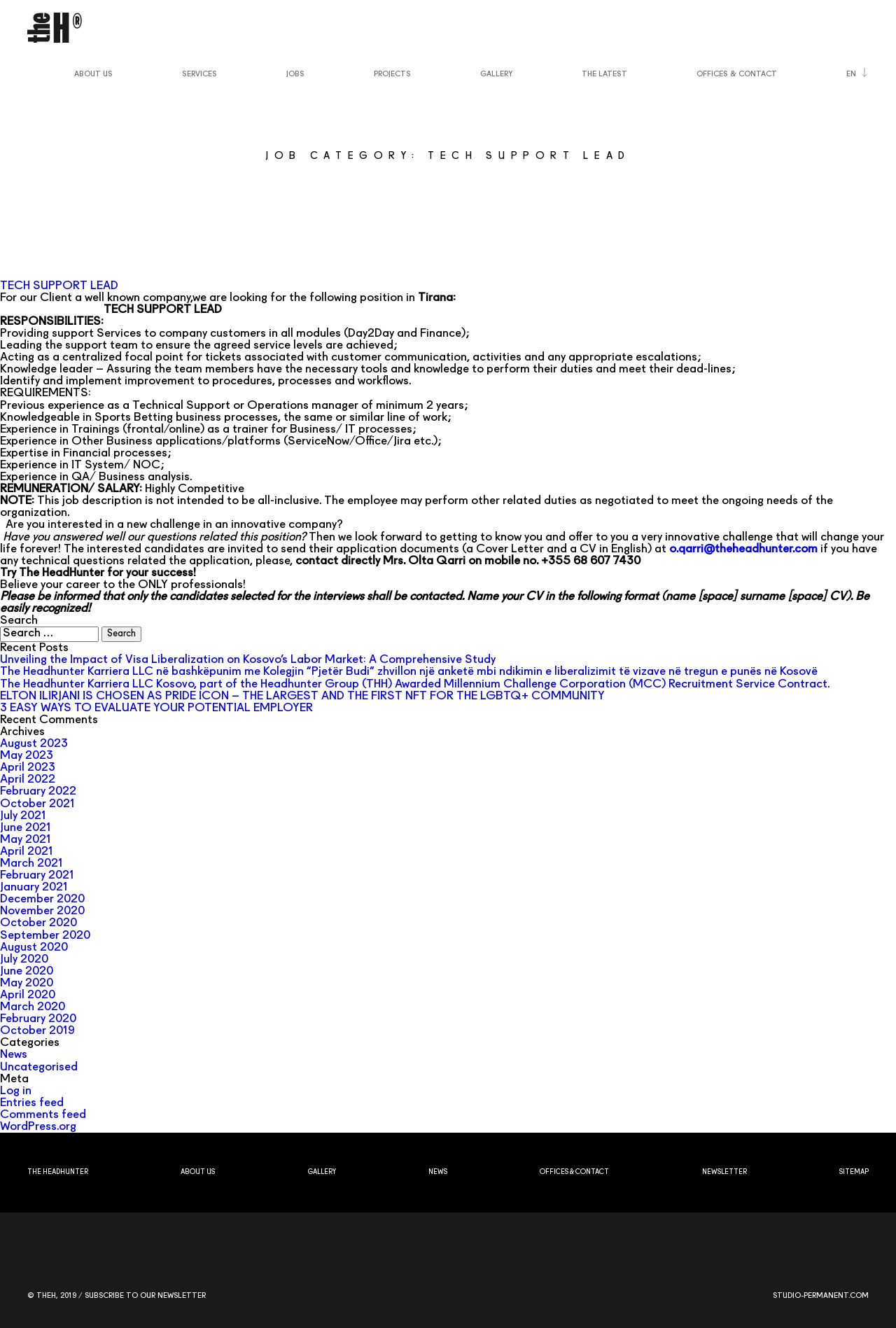Using the format (top-left x, top-left y, bottom-right x, bottom-right y), provide the bounding box coordinates for the described UI element. All values should be floating point numbers between 0 and 1: parent_node: Search for: value="Search"

[0.113, 0.472, 0.158, 0.484]